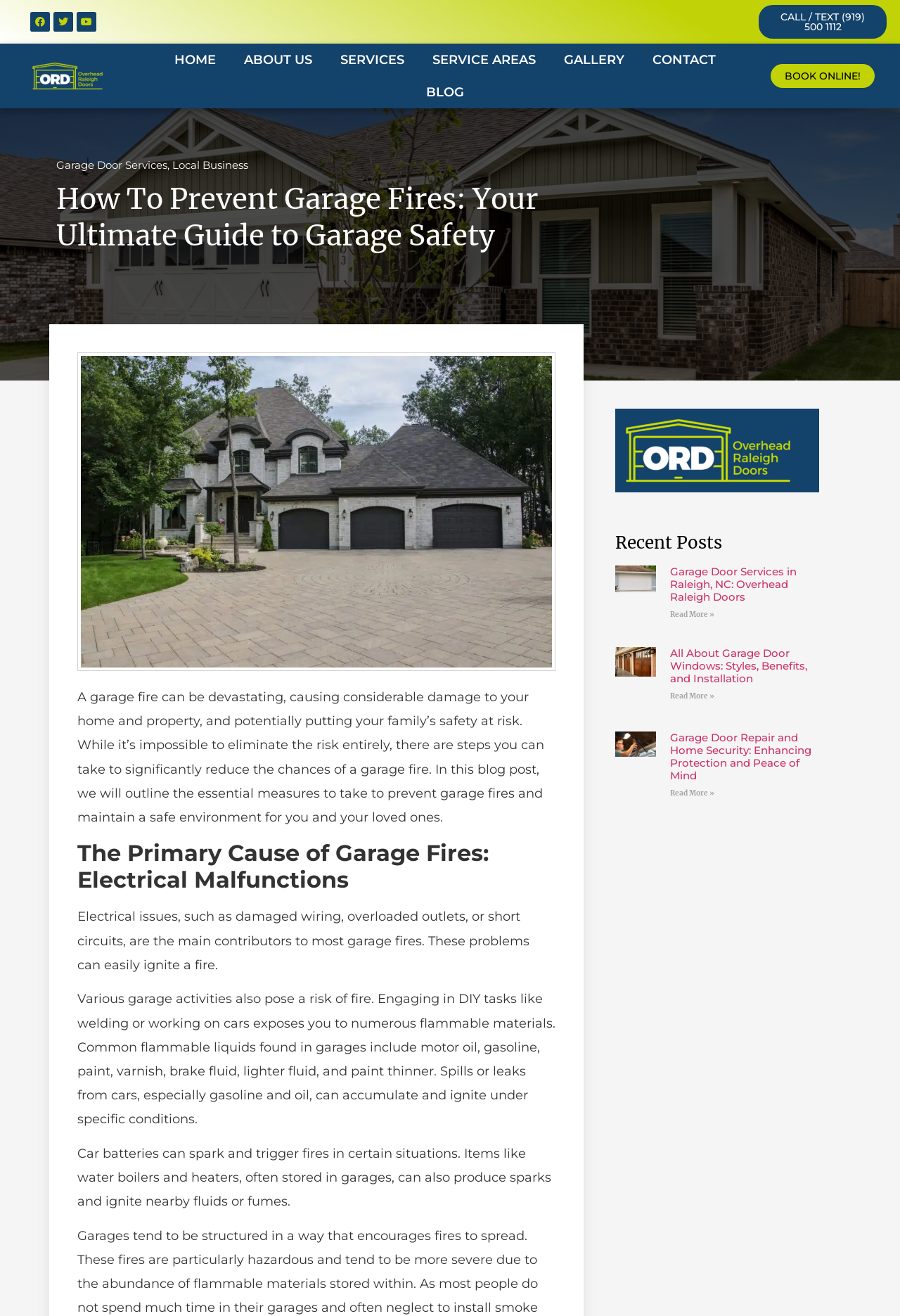What is the primary cause of garage fires?
Analyze the image and provide a thorough answer to the question.

According to the webpage, electrical issues such as damaged wiring, overloaded outlets, or short circuits are the main contributors to most garage fires.